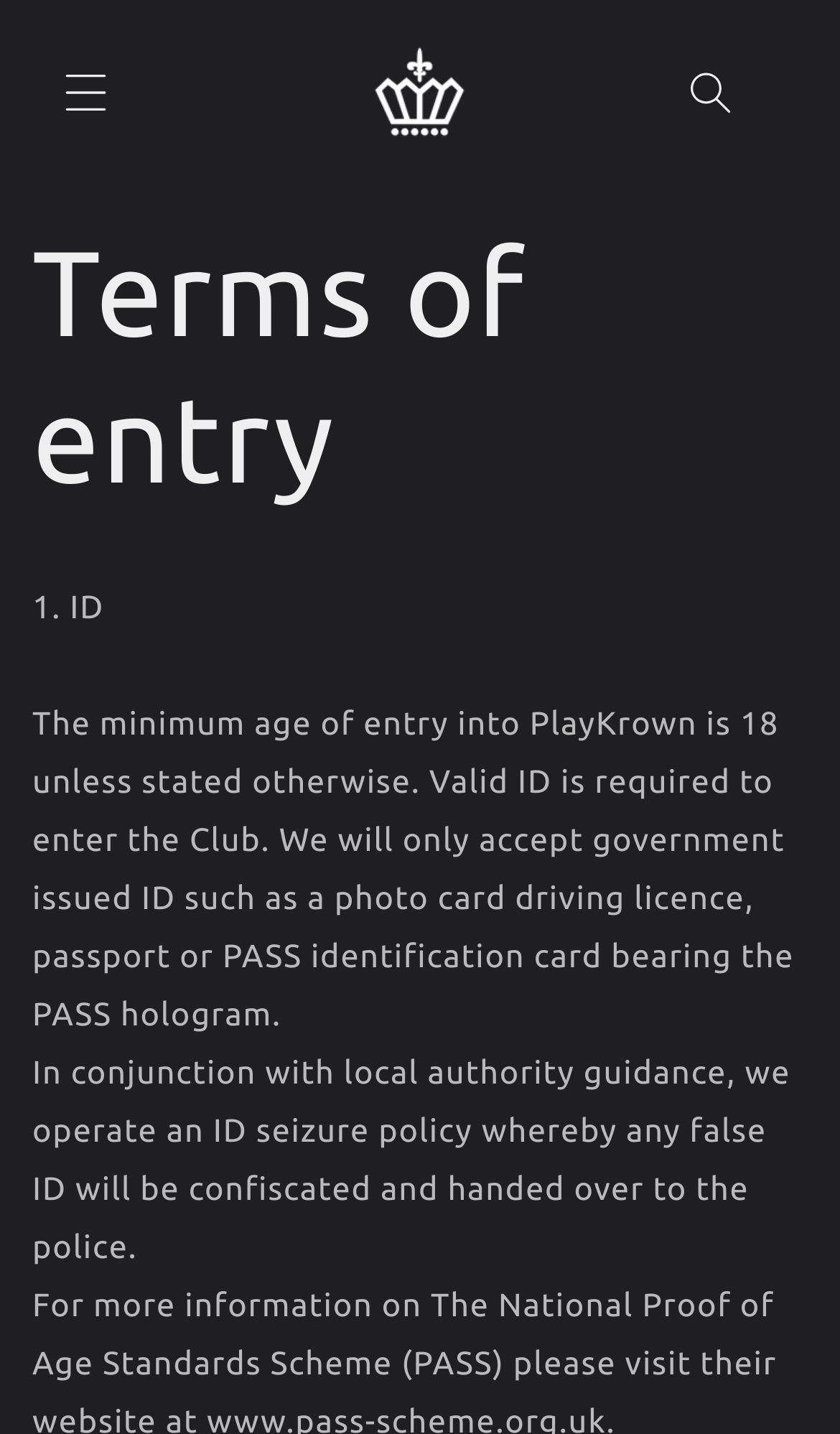What happens to a false ID?
From the screenshot, supply a one-word or short-phrase answer.

It will be confiscated